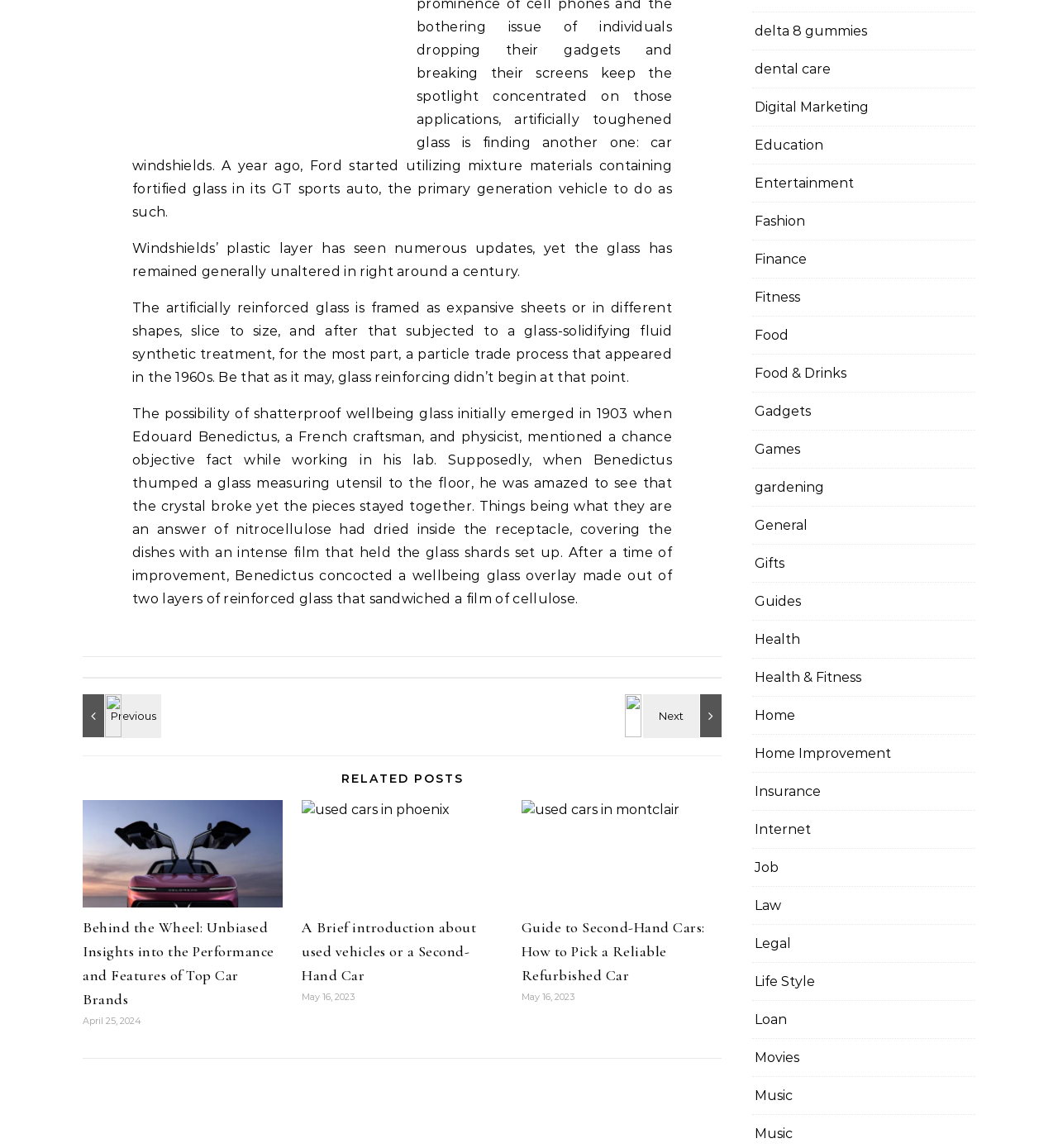Please determine the bounding box coordinates of the clickable area required to carry out the following instruction: "Click on the 'Previous' button". The coordinates must be four float numbers between 0 and 1, represented as [left, top, right, bottom].

[0.078, 0.605, 0.148, 0.642]